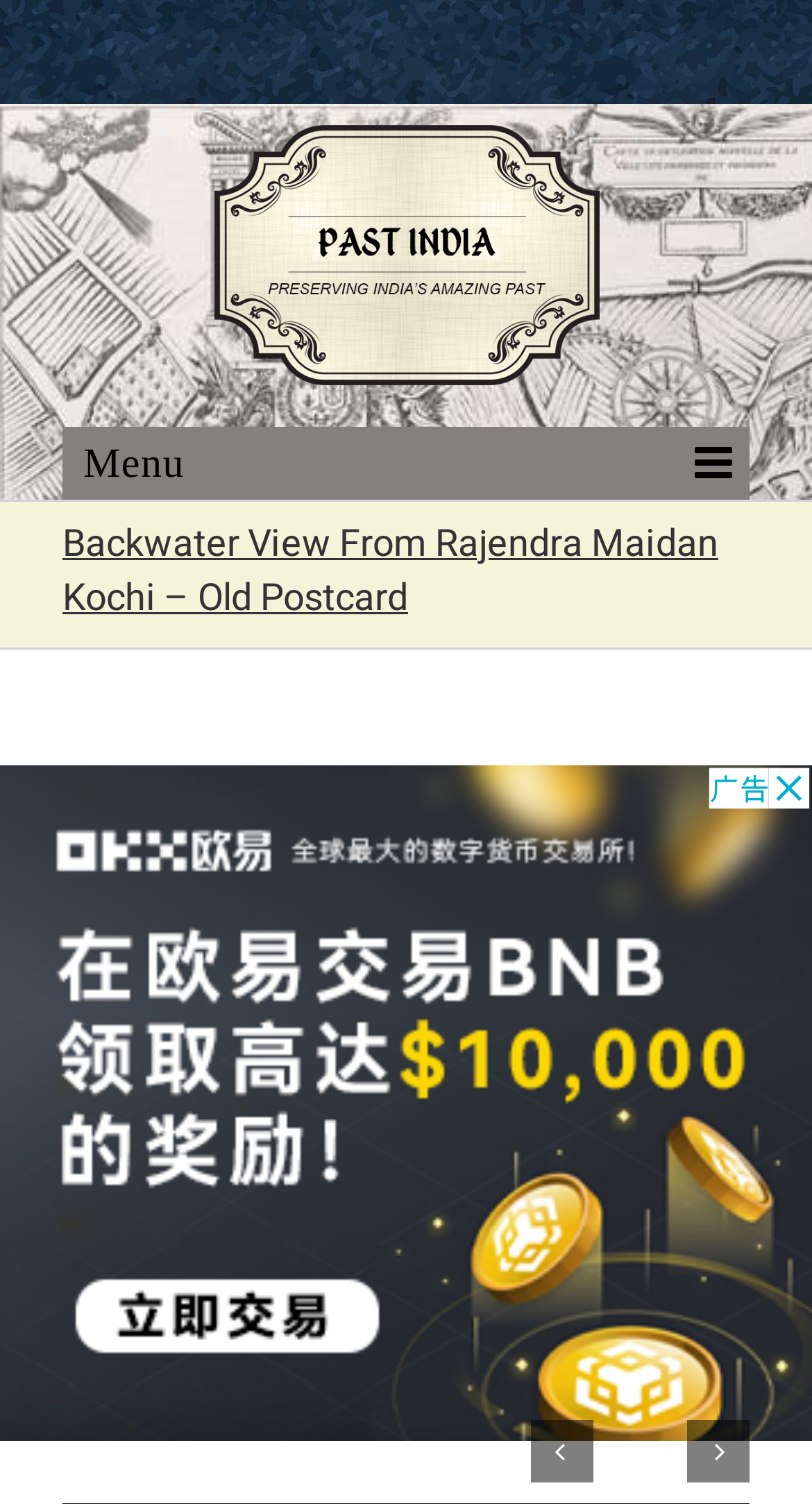Please answer the following question using a single word or phrase: 
Is the mobile menu expanded?

No